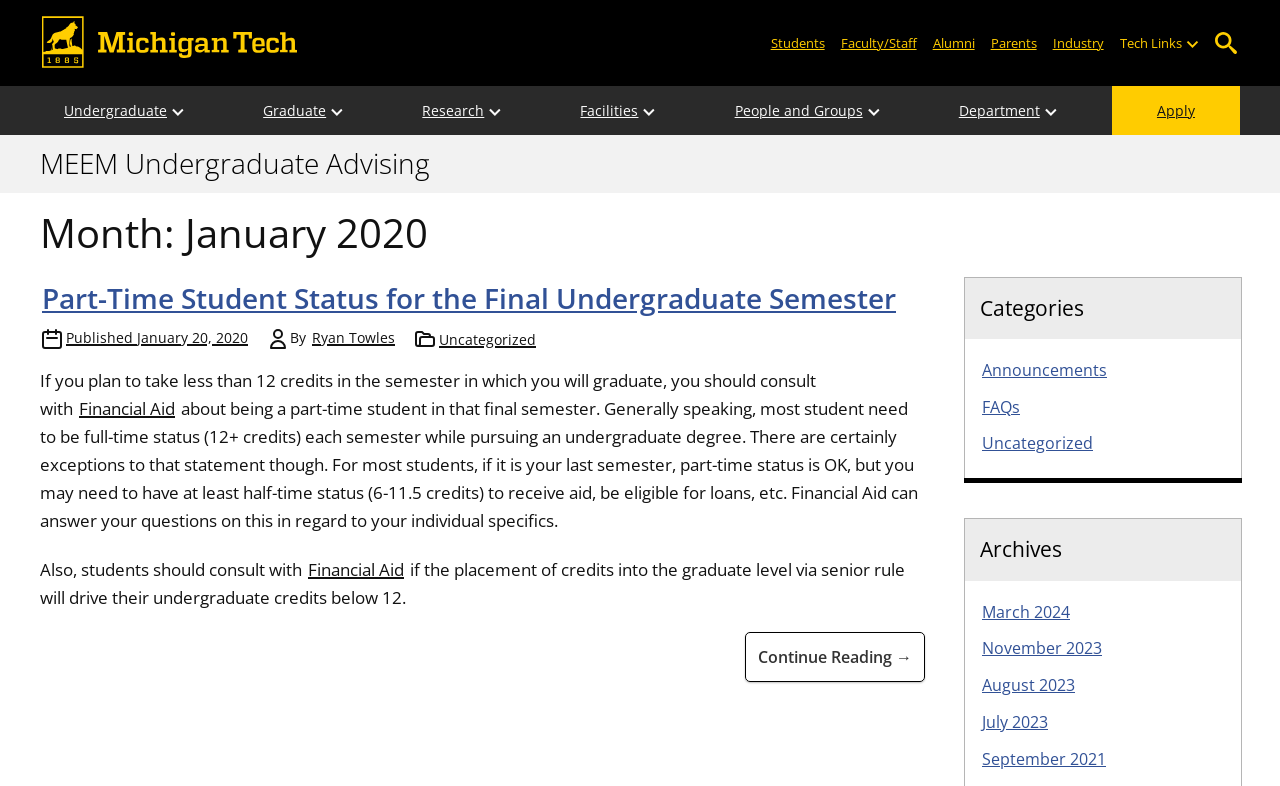What is the title of the first article?
Look at the screenshot and provide an in-depth answer.

I looked at the article section and found the title of the first article, which is Part-Time Student Status for the Final Undergraduate Semester.